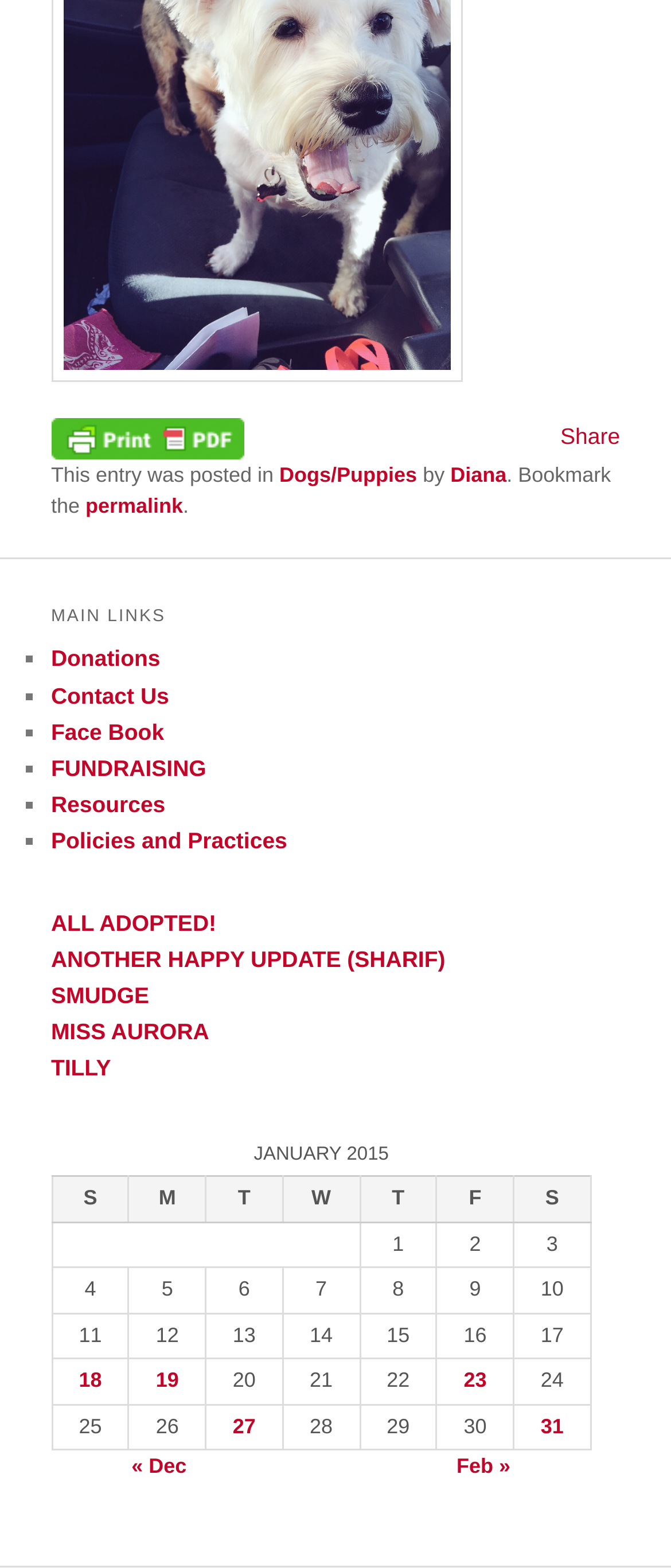How many columns are there in the table?
Please look at the screenshot and answer in one word or a short phrase.

7